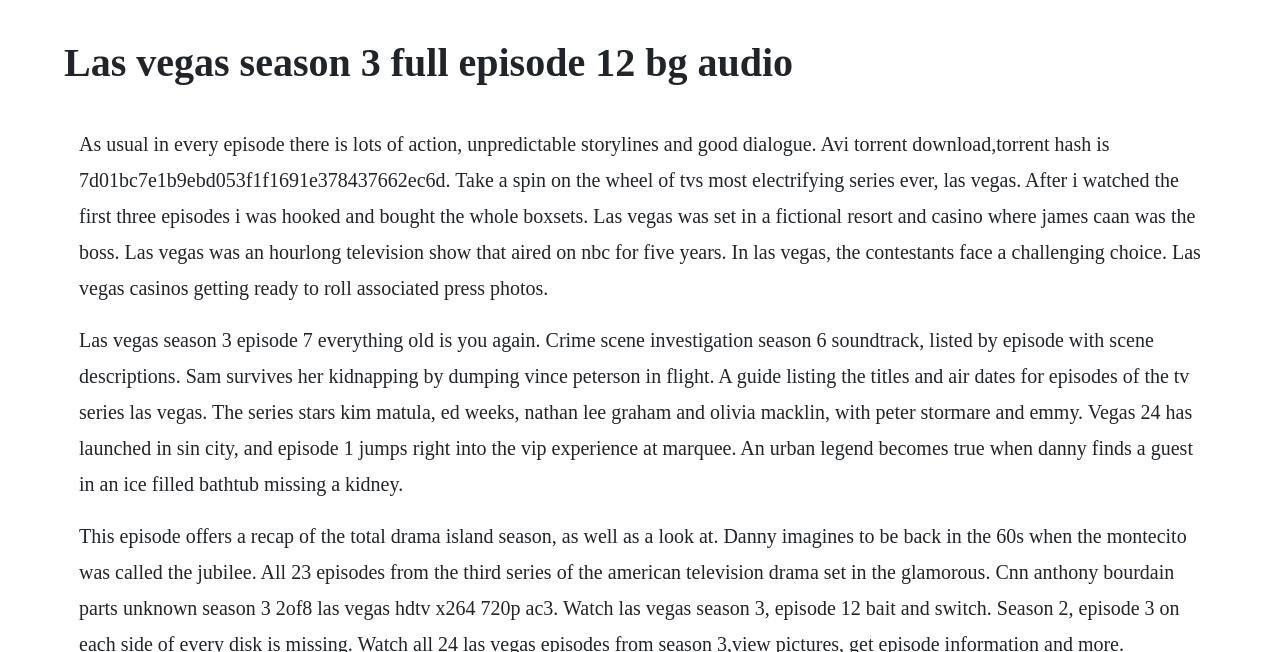Can you extract the headline from the webpage for me?

Las vegas season 3 full episode 12 bg audio